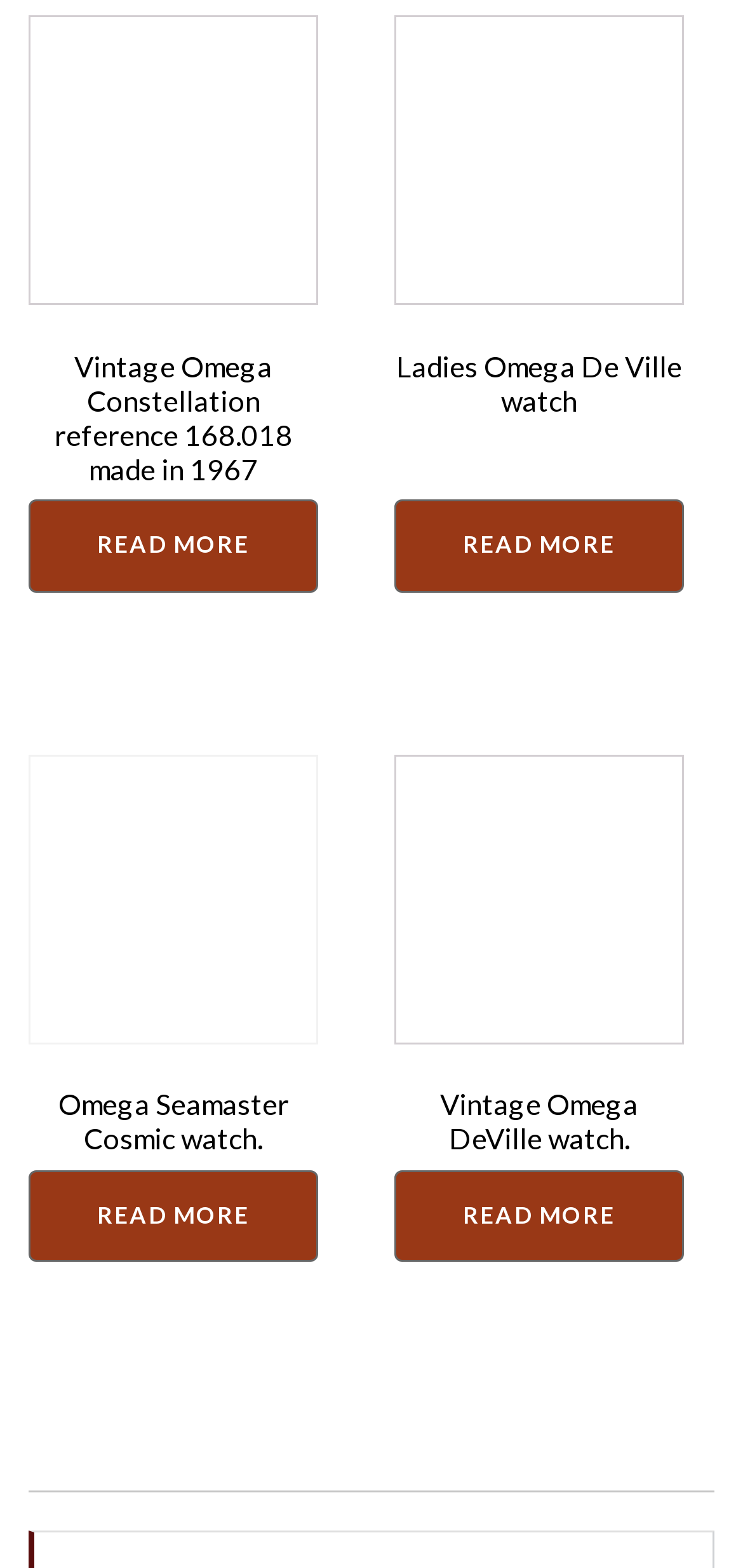Is the Ladies Omega De Ville watch displayed on the left side of the page?
Provide a comprehensive and detailed answer to the question.

I looked at the bounding box coordinates of the Ladies Omega De Ville watch section, and I saw that the x1 coordinate is greater than 0.5, which means it is displayed on the right side of the page, not the left side.